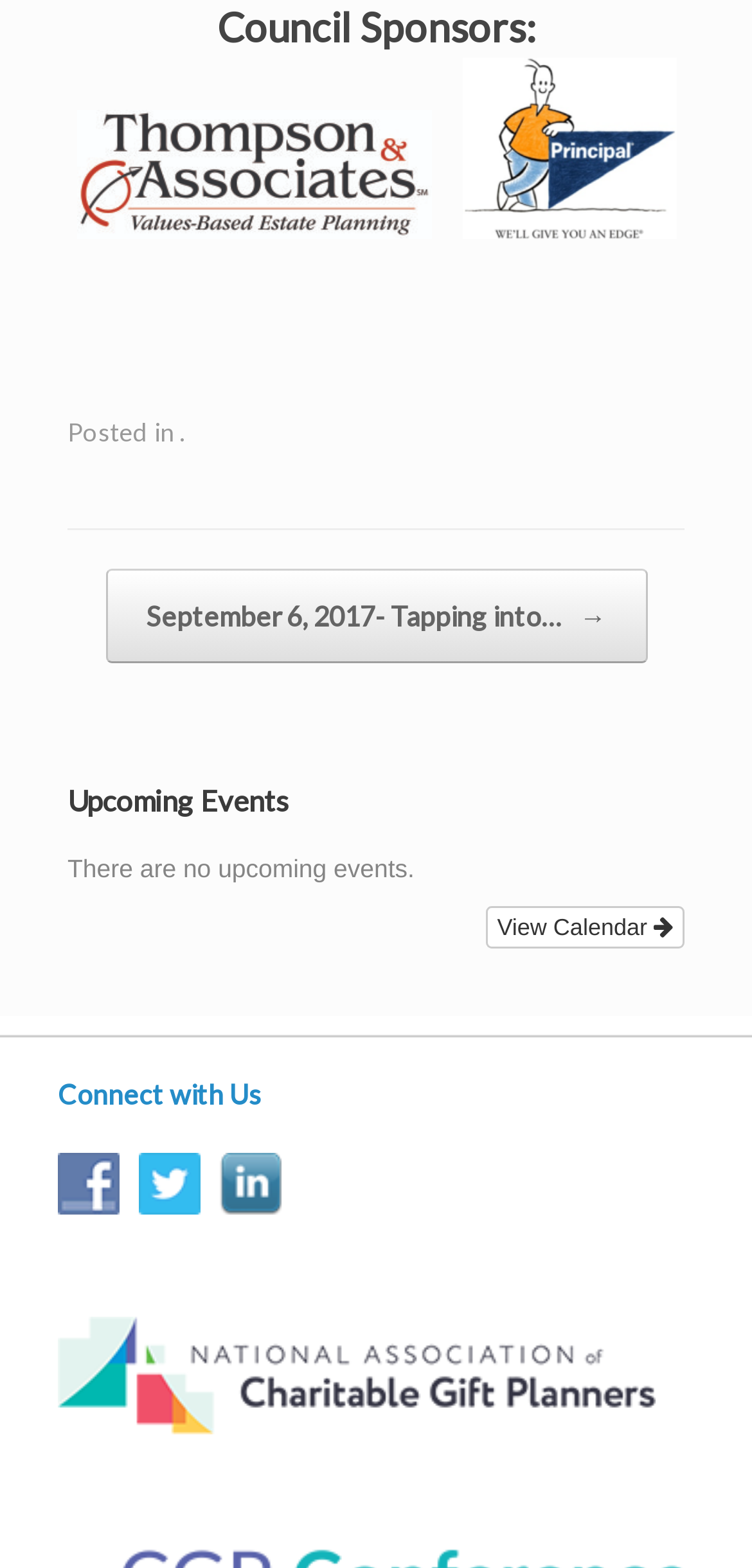Examine the image and give a thorough answer to the following question:
What is the title of the latest post?

I found the latest post title by looking at the link element with the text 'September 6, 2017- Tapping into… →' which is located below the 'Posted in.' text.